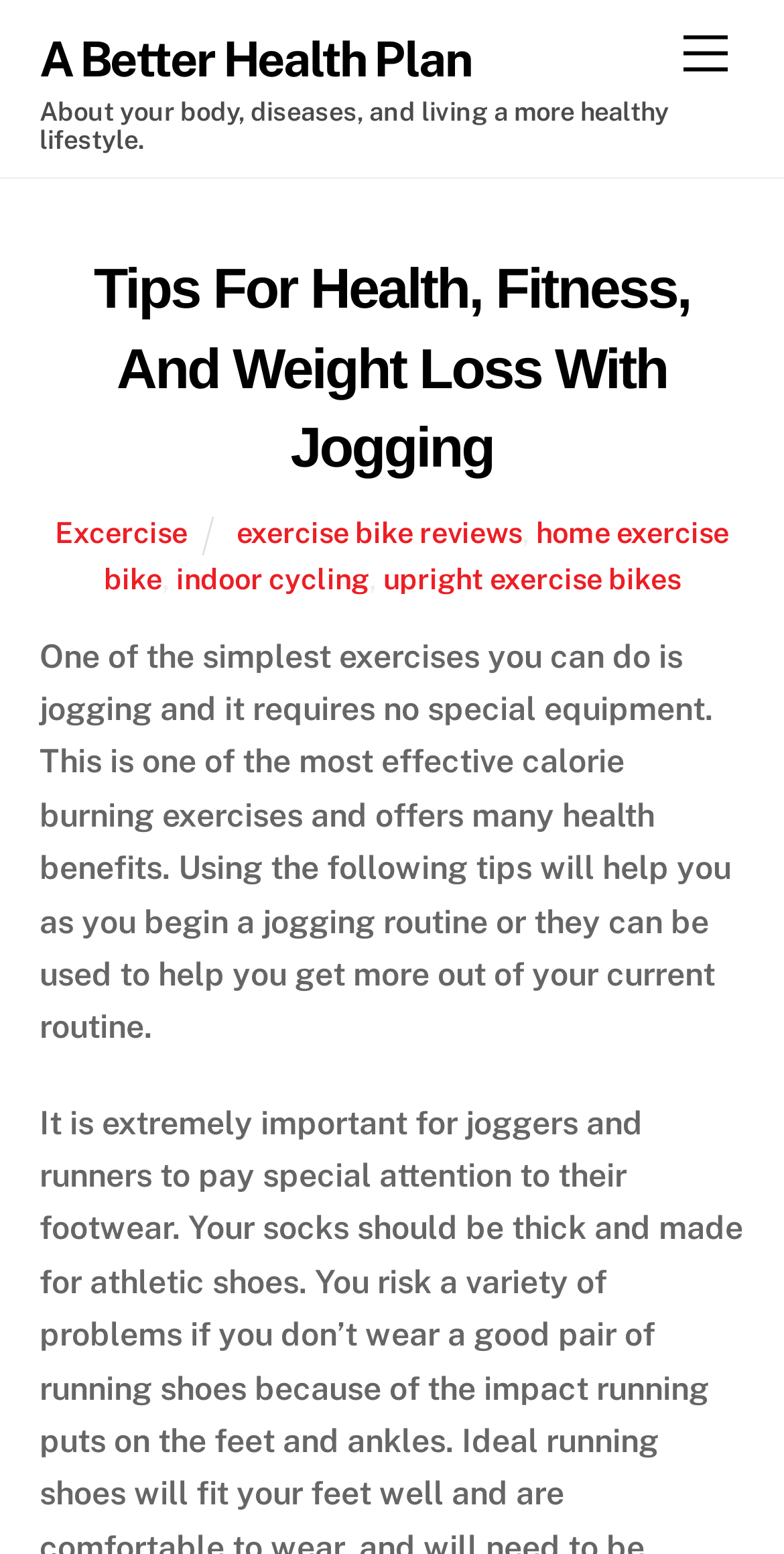Generate a thorough explanation of the webpage's elements.

The webpage is about health, fitness, and weight loss, specifically focusing on jogging as an exercise. At the top right corner, there is a "Menu" link. On the top left, there is a link to "A Better Health Plan" and a brief description of the website, which is about living a healthy lifestyle. 

Below this, there is a heading that reads "Tips For Health, Fitness, And Weight Loss With Jogging". Underneath this heading, there is a link to the same title, followed by several links related to exercise, including "Excercise", "exercise bike reviews", "home exercise bike", "indoor cycling", and "upright exercise bikes". These links are positioned horizontally, with the first link on the left and the last link on the right.

Below these links, there is a paragraph of text that explains the benefits of jogging, stating that it is a simple exercise that requires no special equipment and offers many health benefits. This text is positioned near the top of the page, taking up about half of the vertical space.

At the very bottom of the page, there is a "Back To Top" link, positioned near the right edge of the page. There is also an advertisement iframe that spans the entire width of the page, positioned below the main content.